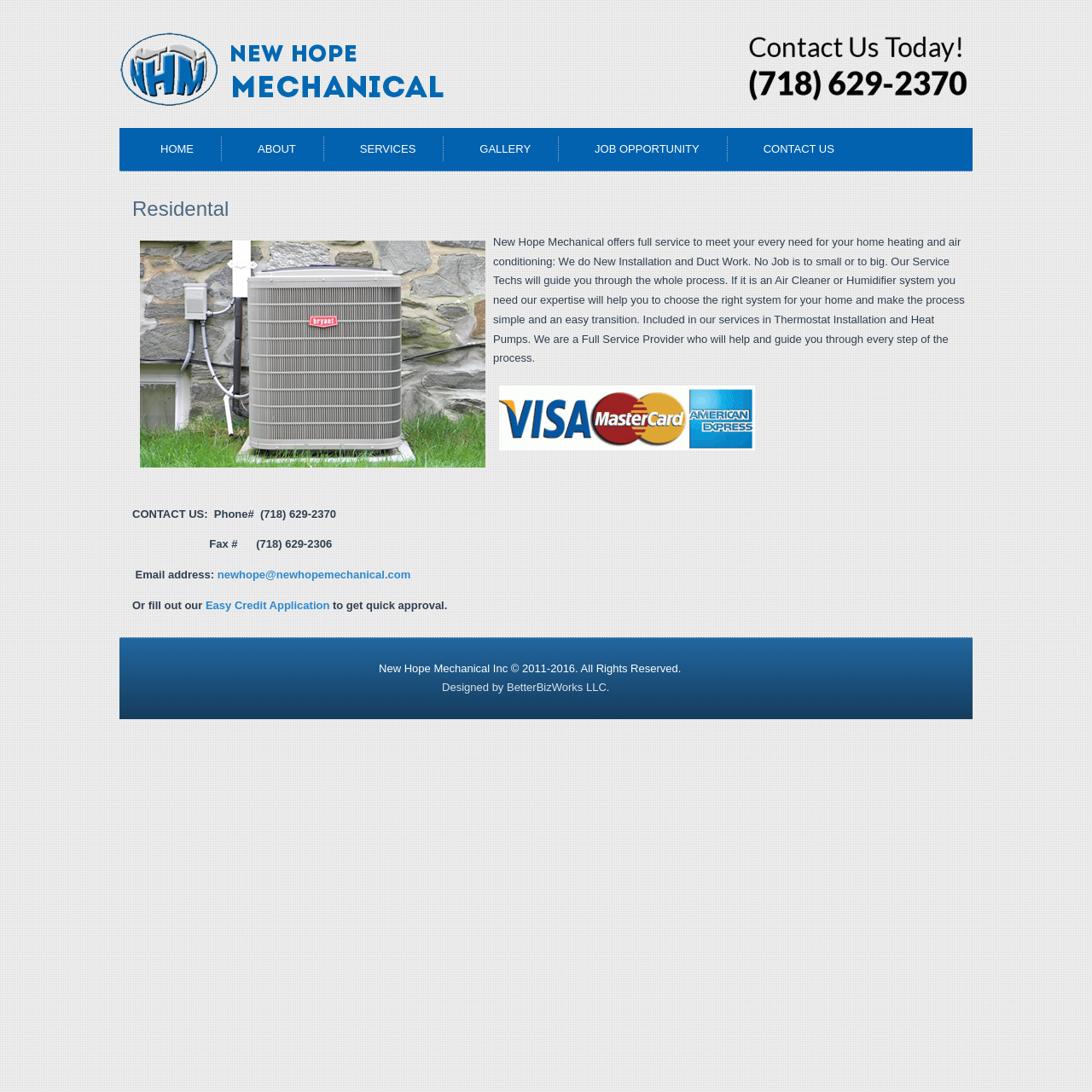Identify the bounding box of the HTML element described here: "Designed by BetterBizWorks LLC.". Provide the coordinates as four float numbers between 0 and 1: [left, top, right, bottom].

[0.405, 0.624, 0.558, 0.635]